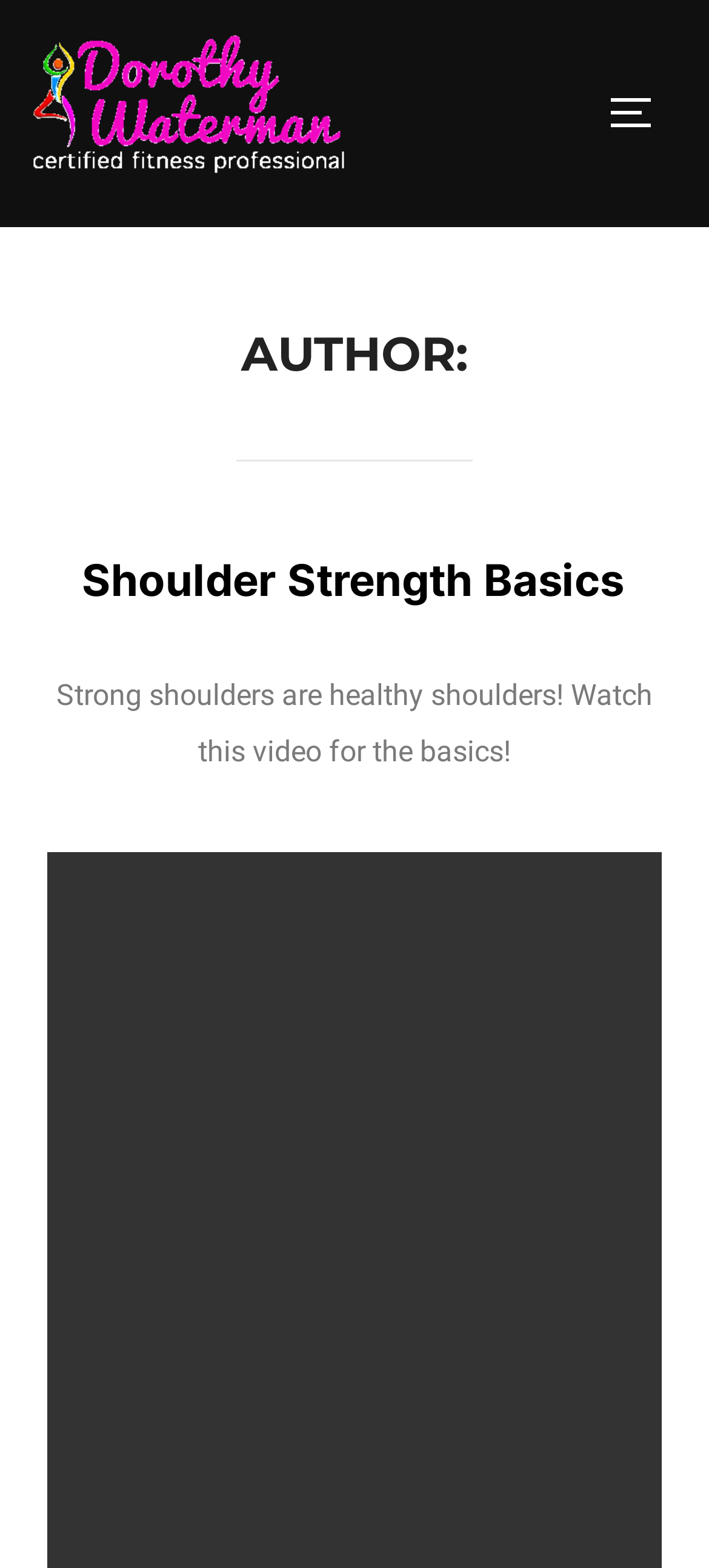Determine the bounding box for the UI element that matches this description: "Shoulder Strength Basics".

[0.115, 0.356, 0.879, 0.39]